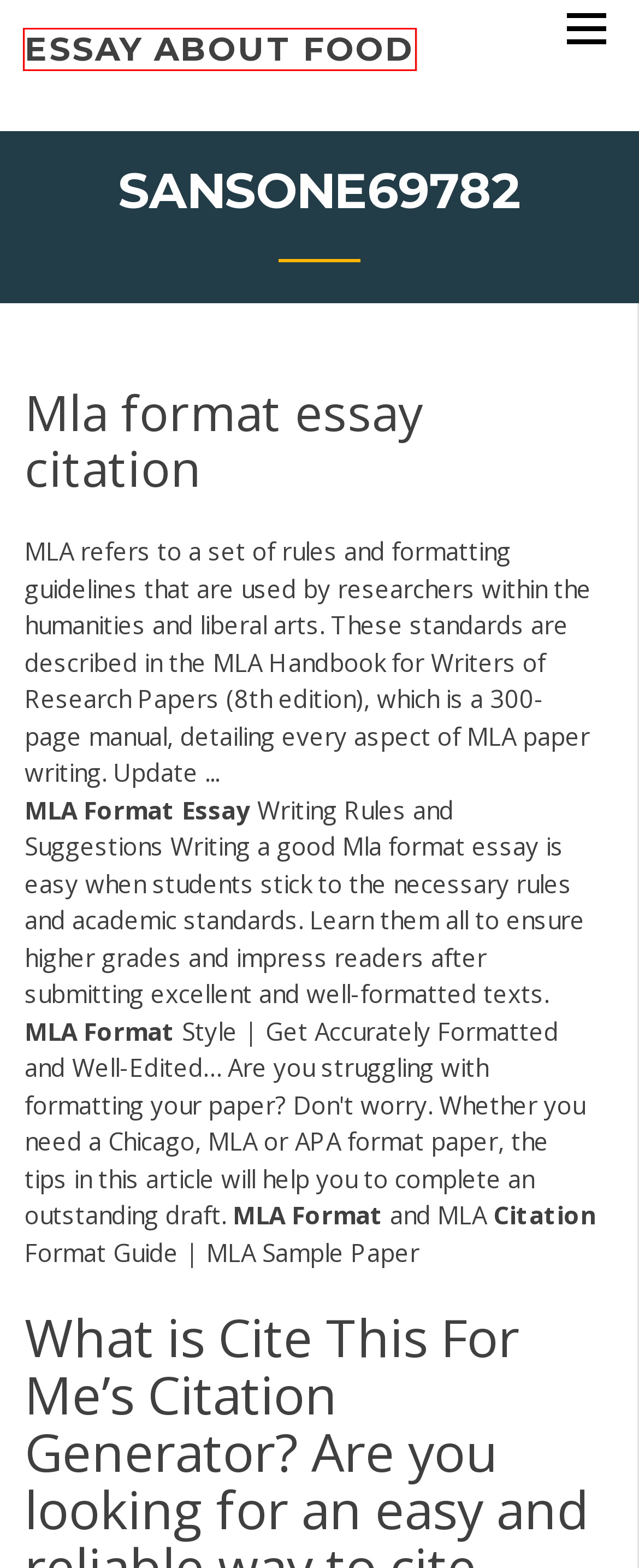You are looking at a webpage screenshot with a red bounding box around an element. Pick the description that best matches the new webpage after interacting with the element in the red bounding box. The possible descriptions are:
A. How to introduce an author in an essay kdfpg
B. Argumentative essay sample ahjrh
C. essay about food - coursesnbqinw.netlify.app
D. Essays about life goals lkatq
E. Research paper requirements high school lniro
F. Apa proposal essay example mvqjv
G. How to create works cited page sjeqp
H. Wonderful childhood essay vxule

C